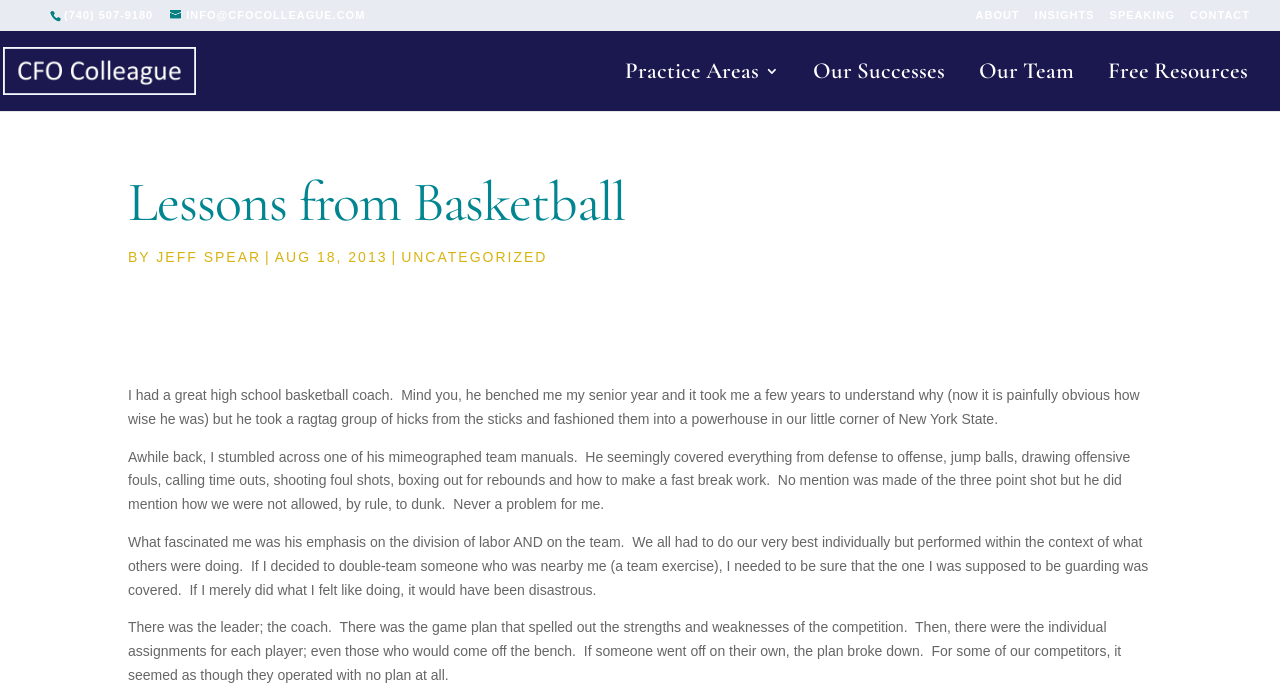What is the phone number on the webpage?
Look at the screenshot and respond with a single word or phrase.

(740) 507-9180